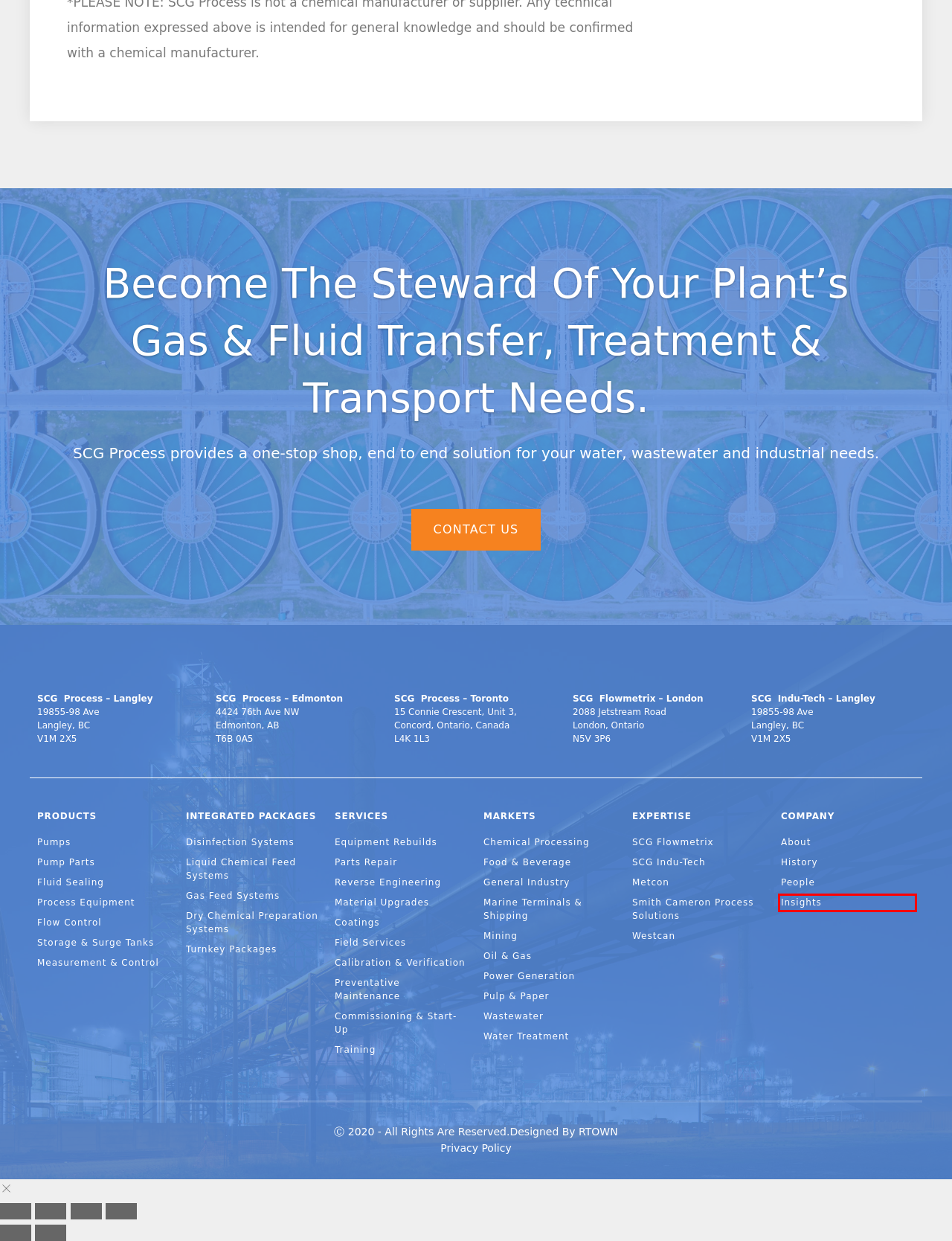You are provided with a screenshot of a webpage highlighting a UI element with a red bounding box. Choose the most suitable webpage description that matches the new page after clicking the element in the bounding box. Here are the candidates:
A. Westcan - SCG Process
B. Preventative Maintenance - SCG Process
C. Insights - SCG Process
D. Process Equipment Archives - SCG Process
E. History - SCG Process
F. Calibration & Verification - SCG Process
G. Fluid Sealing Archives - SCG Process
H. Disinfection Systems Archives - SCG Process

C